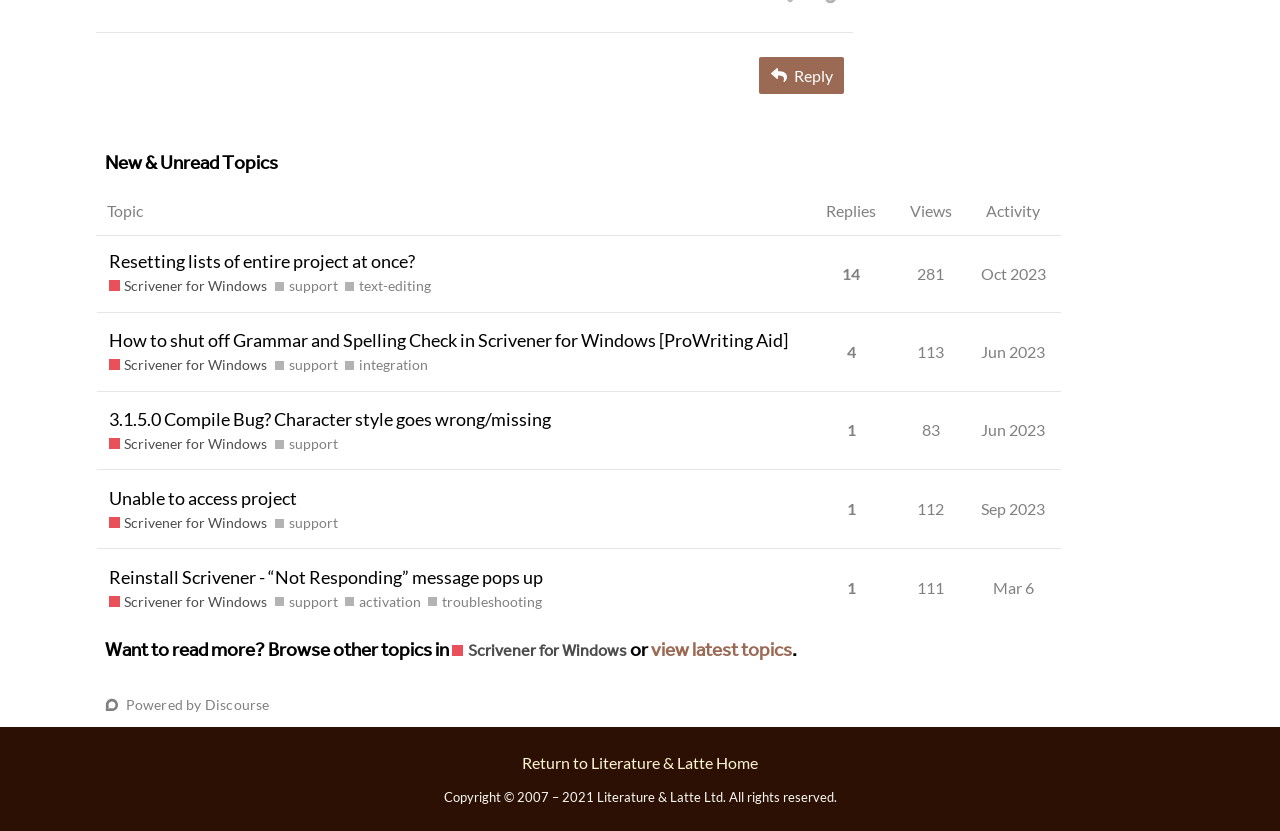Determine the bounding box for the UI element described here: "Jun 2023".

[0.763, 0.393, 0.82, 0.452]